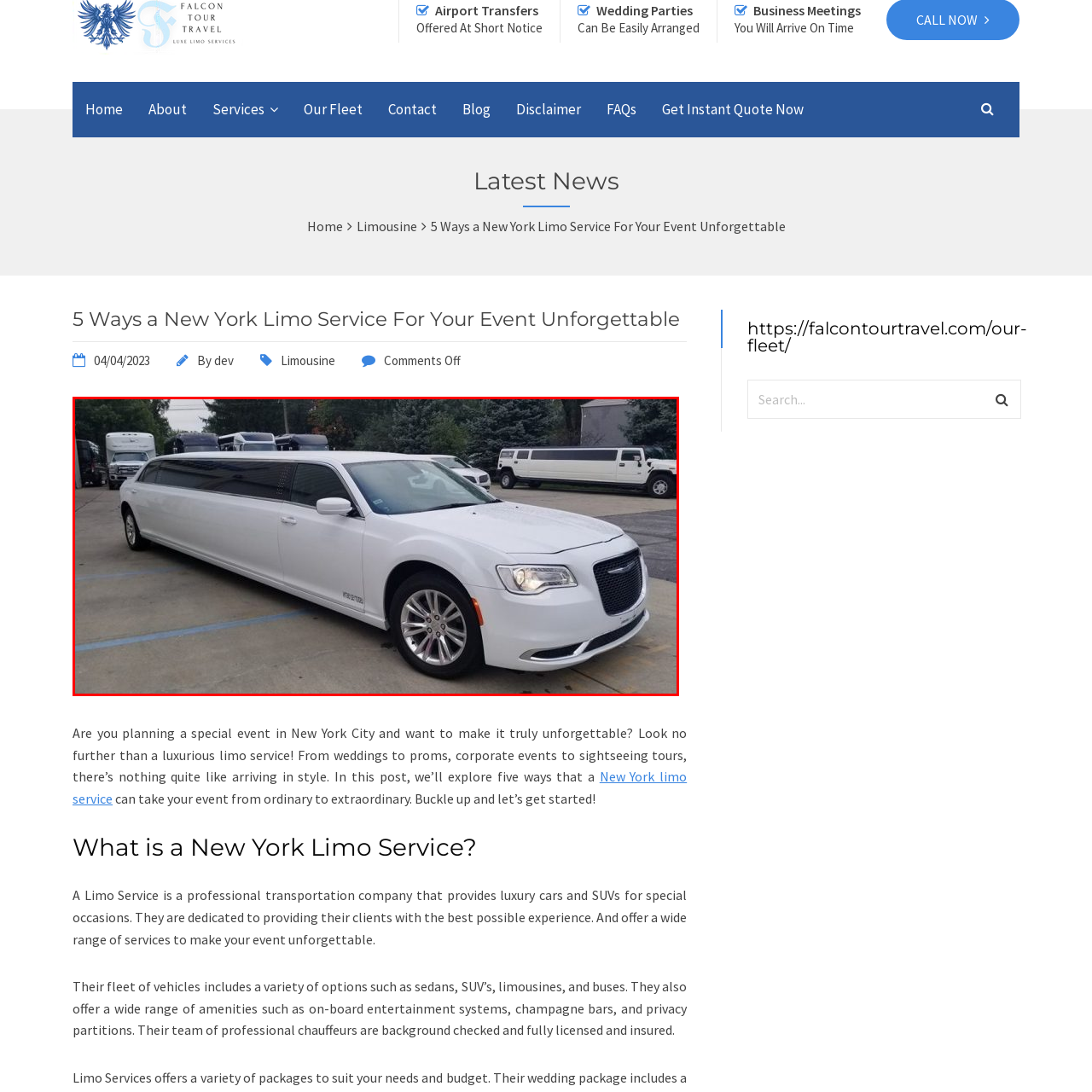View the part of the image marked by the red boundary and provide a one-word or short phrase answer to this question: 
What is the purpose of the tinted windows?

Exclusivity